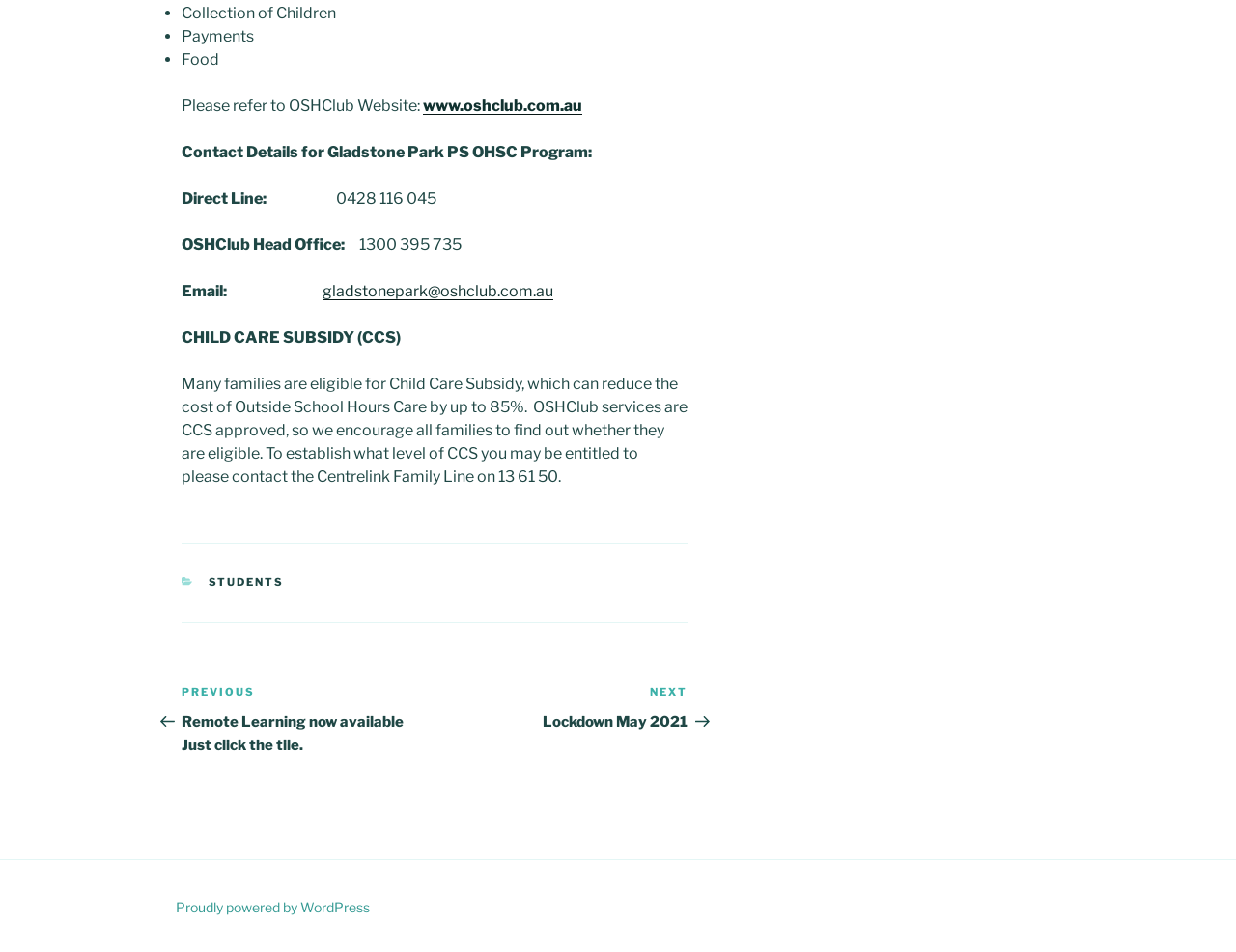What is the phone number of the OSHClub Head Office?
Carefully examine the image and provide a detailed answer to the question.

The phone number of the OSHClub Head Office can be found in the 'OSHClub Head Office:' section, where it is listed as '1300 395 735'.